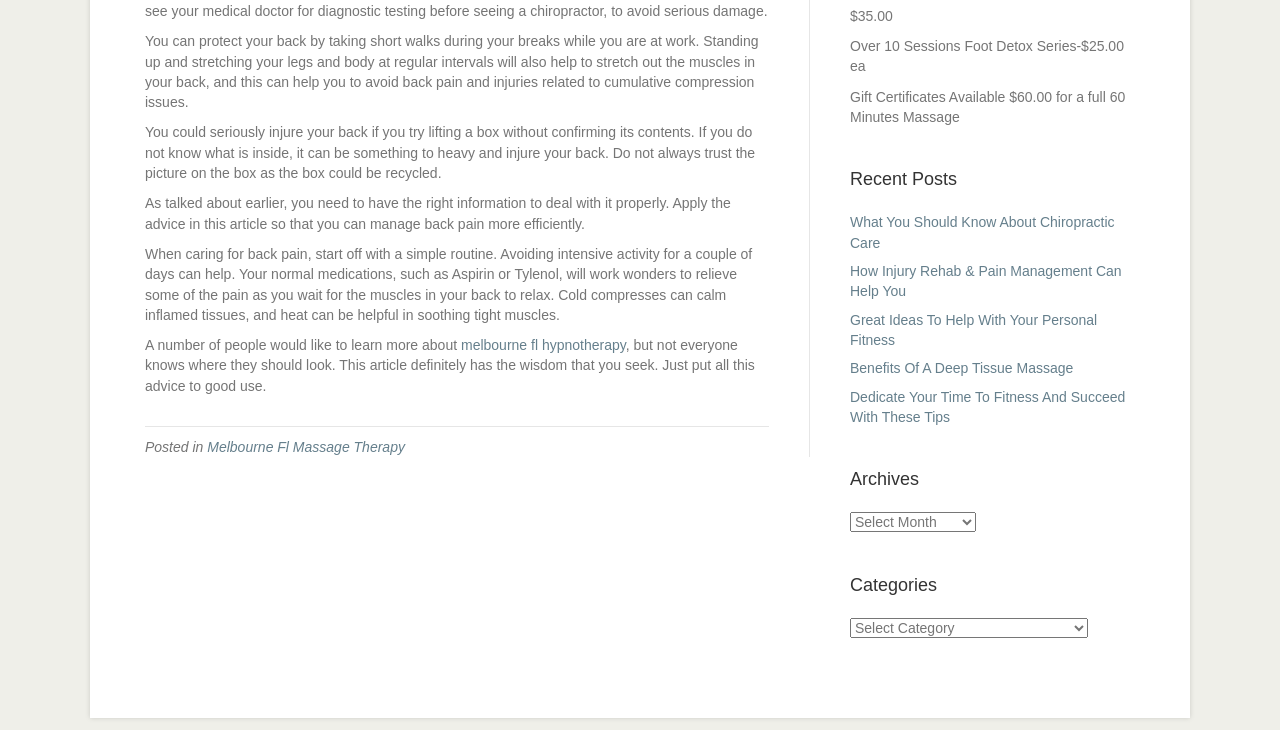Please locate the UI element described by "Melbourne Fl Massage Therapy" and provide its bounding box coordinates.

[0.162, 0.601, 0.316, 0.623]